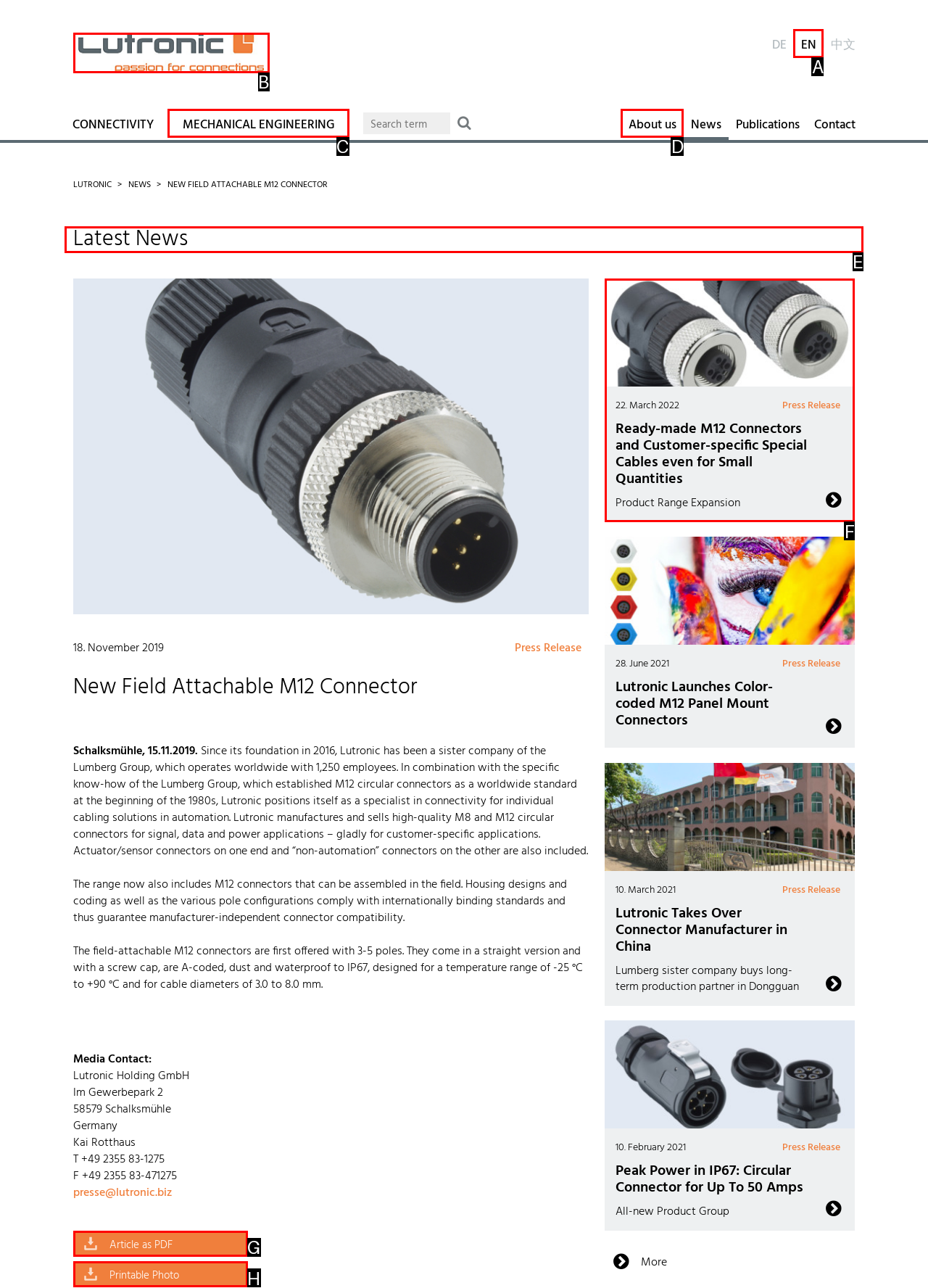Specify which HTML element I should click to complete this instruction: View the latest news Answer with the letter of the relevant option.

E